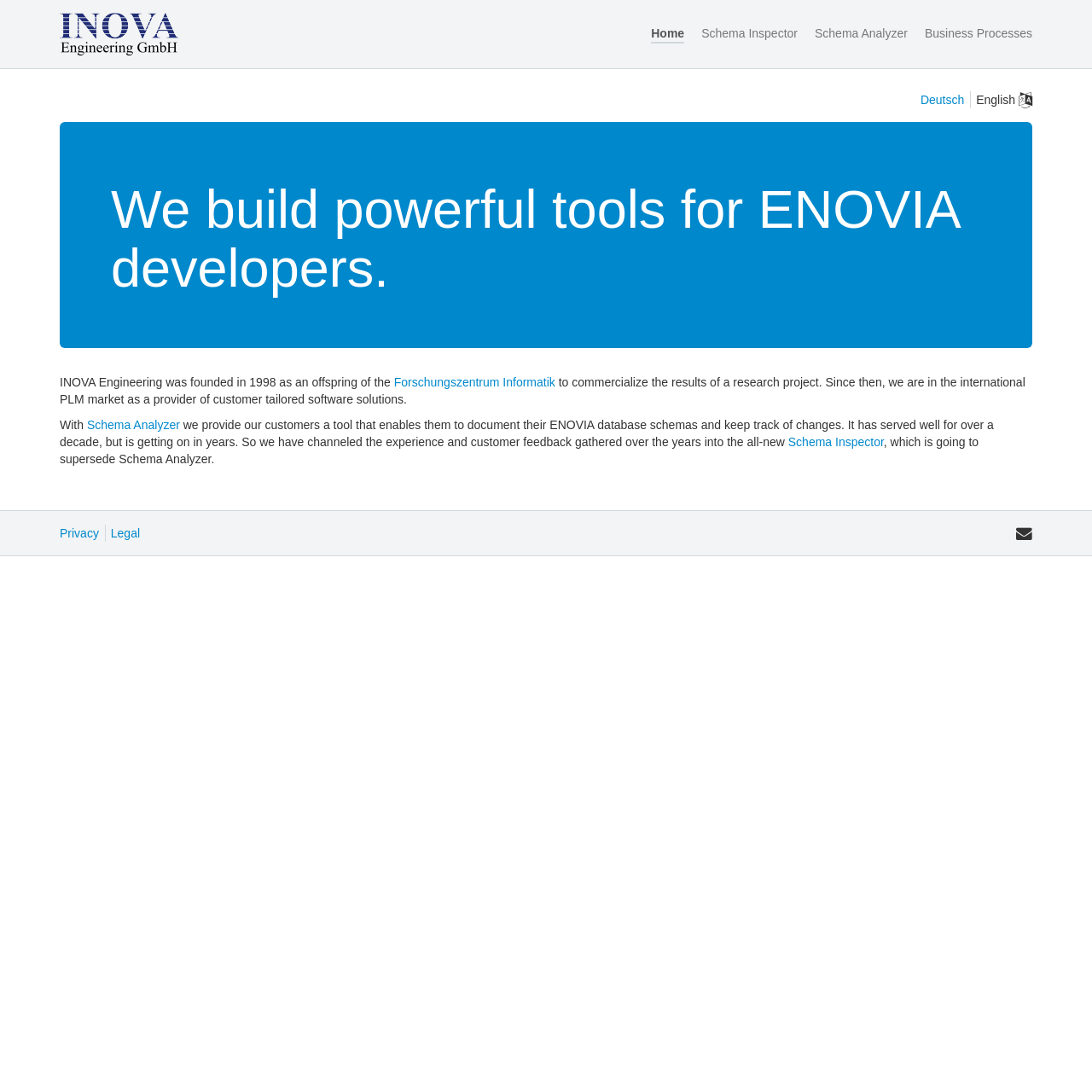Please find the bounding box coordinates of the element's region to be clicked to carry out this instruction: "Learn more about Schema Analyzer".

[0.08, 0.382, 0.165, 0.395]